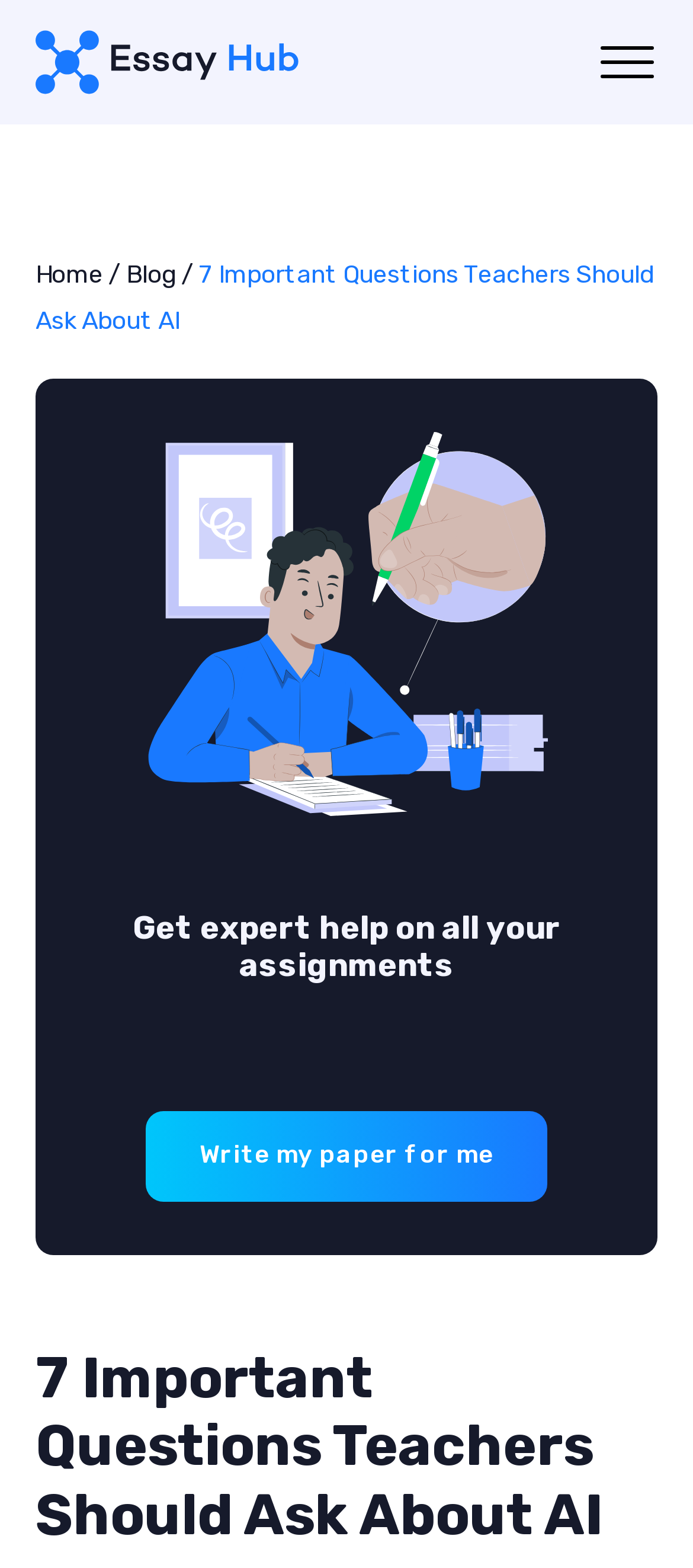What is the purpose of the website?
Look at the image and provide a short answer using one word or a phrase.

Get expert help on assignments